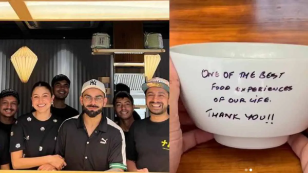Please give a succinct answer using a single word or phrase:
What is written on the bowl?

One of the best food experiences of our life! Thank you!!